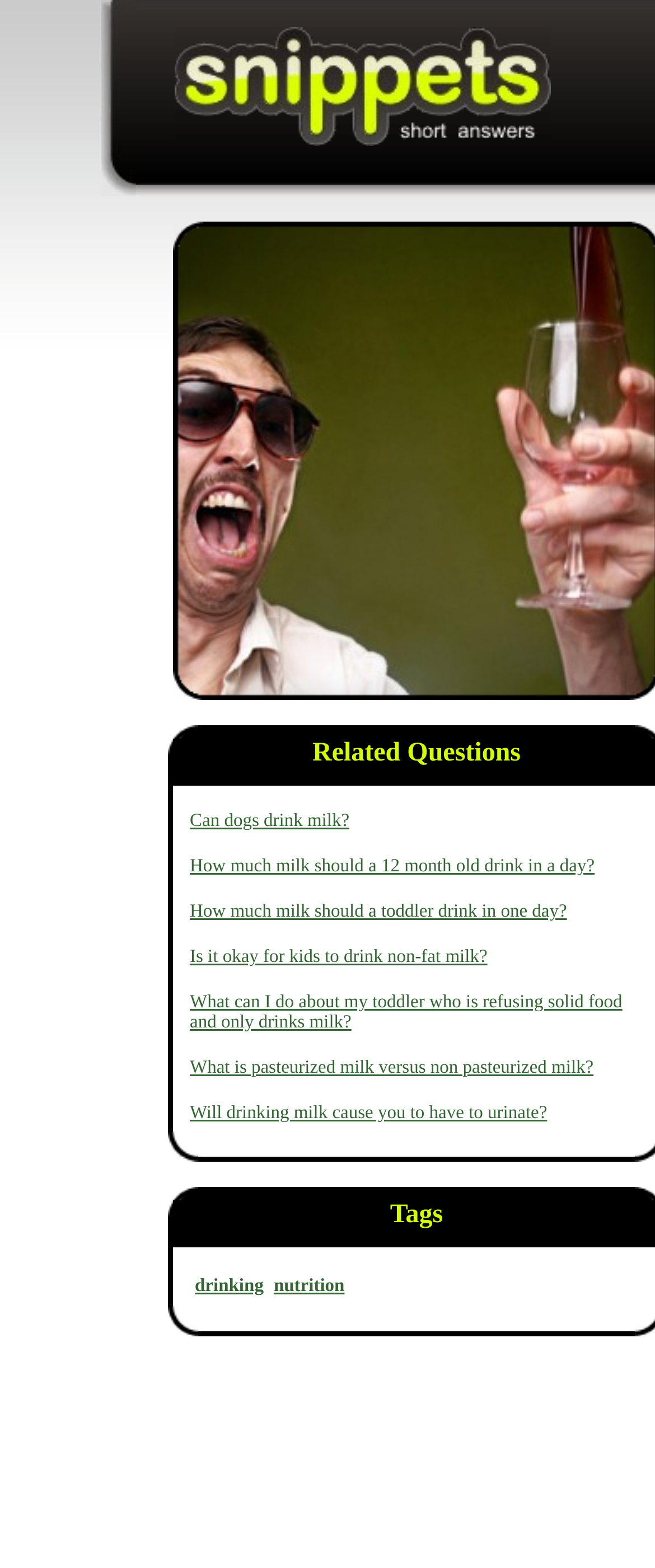Locate the bounding box coordinates of the clickable area needed to fulfill the instruction: "View related topics under the tag 'drinking'".

[0.297, 0.814, 0.402, 0.827]